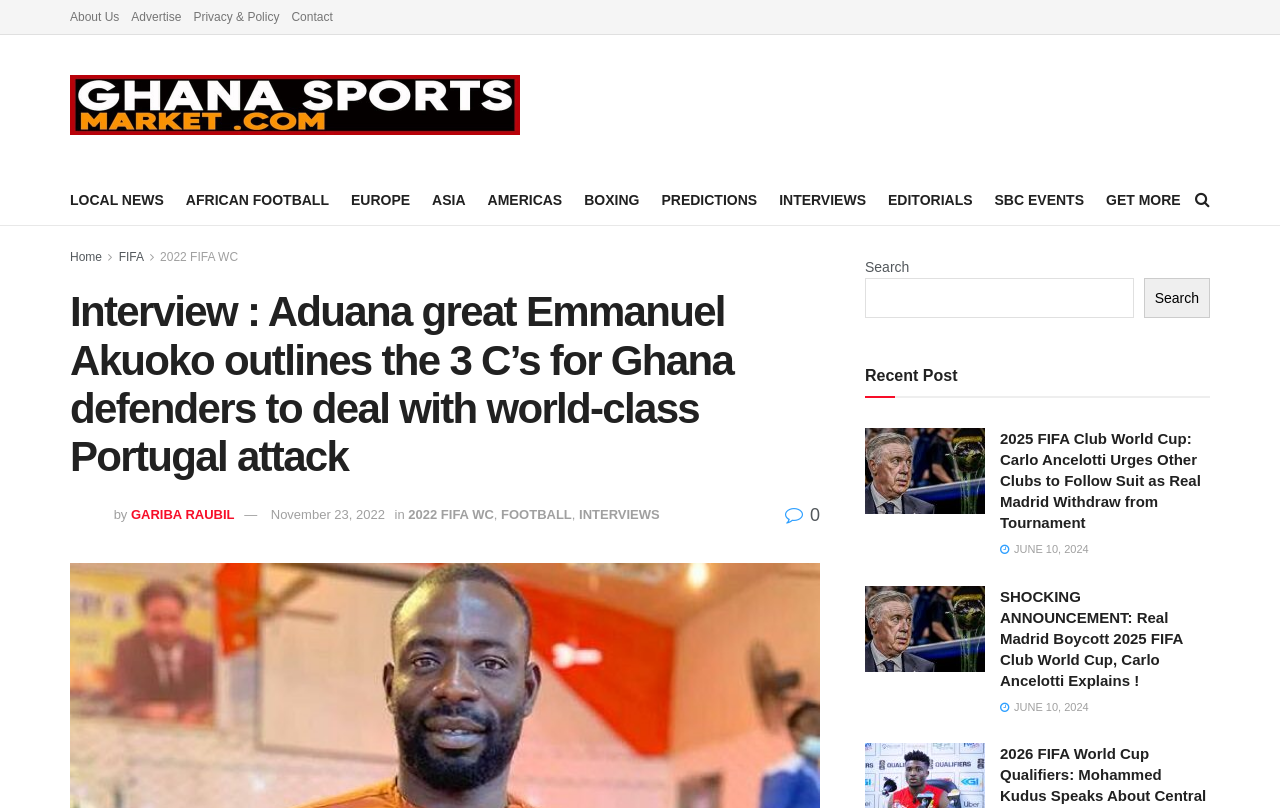Give a one-word or short-phrase answer to the following question: 
How many recent posts are displayed on the webpage?

3